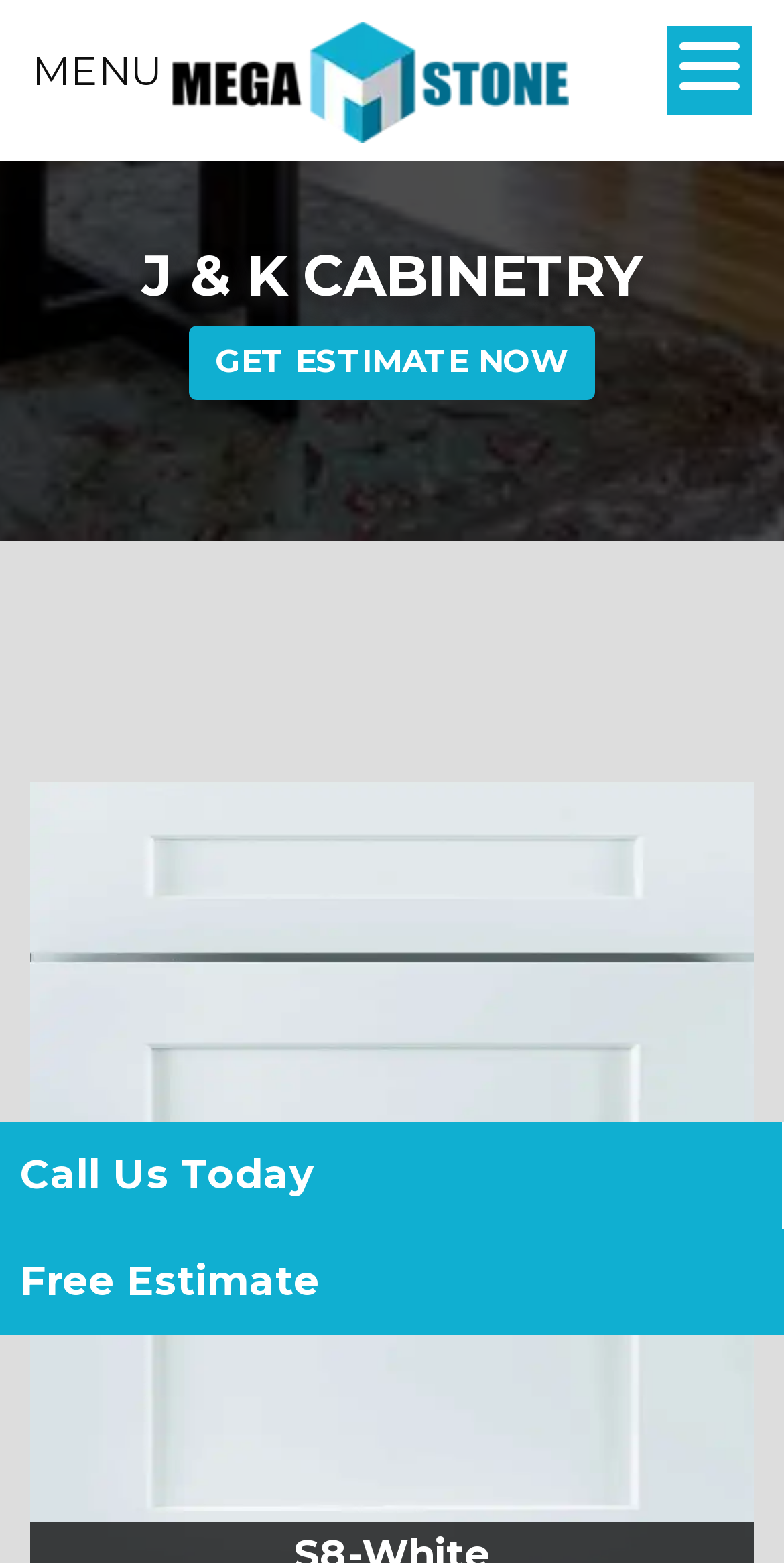Is there a menu available on the webpage? Using the information from the screenshot, answer with a single word or phrase.

Yes